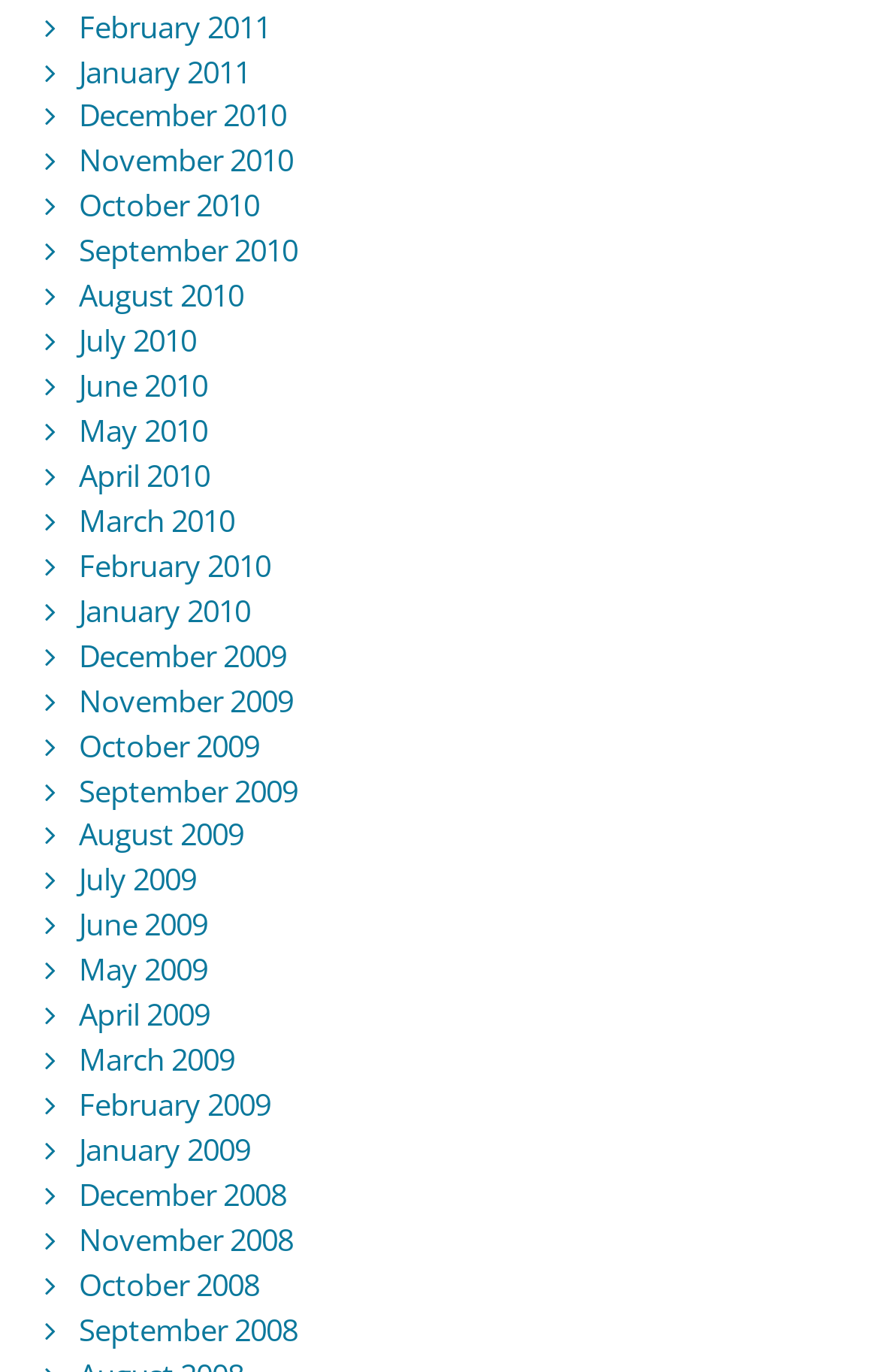How many months are listed in 2010?
Answer the question with as much detail as you can, using the image as a reference.

I counted the number of links with '2010' in their text and found that there are 12 months listed in 2010, from January 2010 to December 2010.